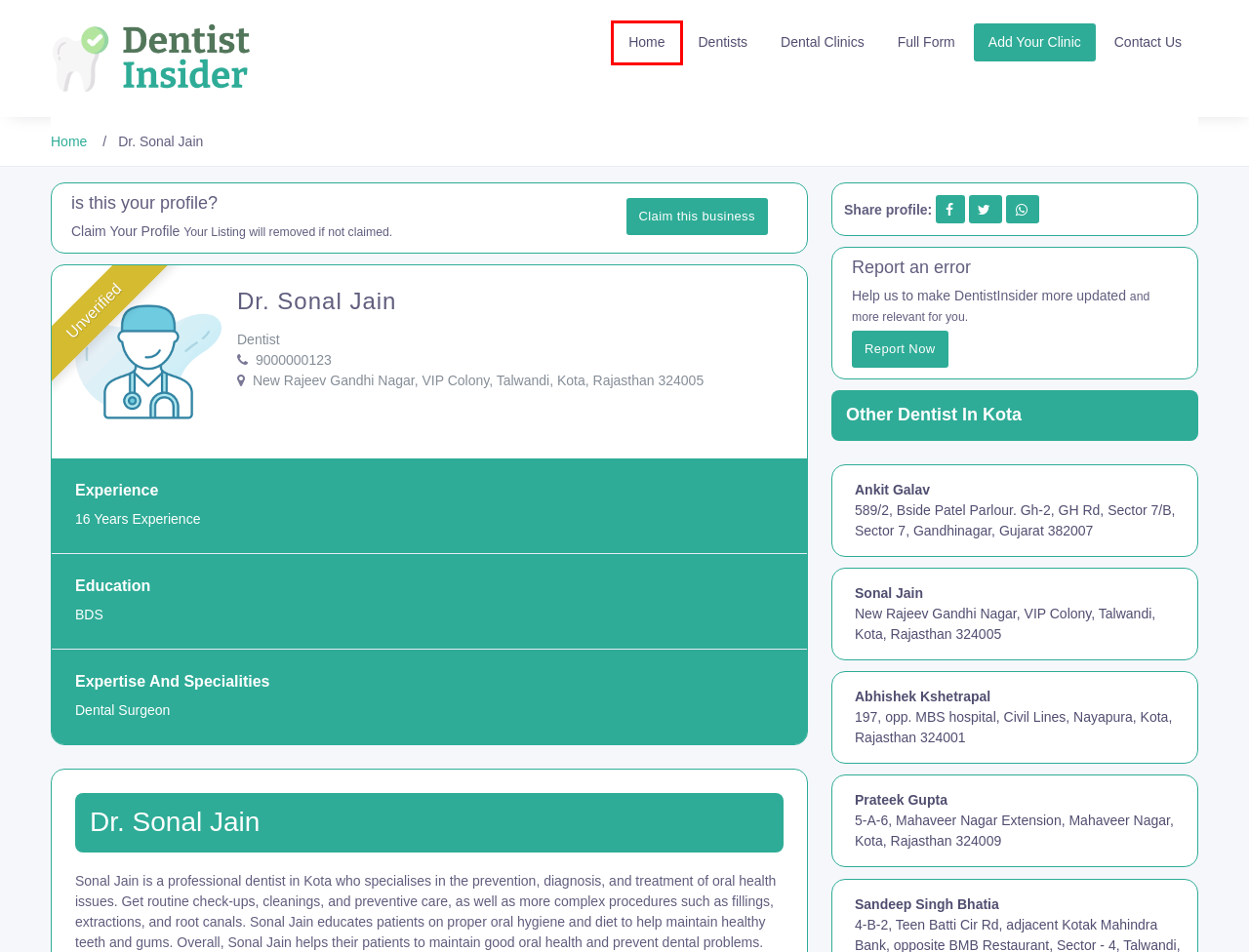Analyze the given webpage screenshot and identify the UI element within the red bounding box. Select the webpage description that best matches what you expect the new webpage to look like after clicking the element. Here are the candidates:
A. Contact Us
B. Dr. Abhishek Kshetrapal Dentist in Kota - Contact Number, Address, Feedbacks
C. List of Top Dentists In India | Best Dentists Near Me
D. Dr. Prateek Gupta Dentist in Kota - Contact Number, Address, Feedbacks
E. List of Top Dental Clinics In India | Best Dental Clinics Near Me
F. Dr. Ankit Galav Dentist in Kota - Contact Number, Address, Feedbacks
G. DentistInsider.in - India's Largest Dentists Directory
H. Full Form in Dentistry | List of A To Z Full Forms in Dental

G